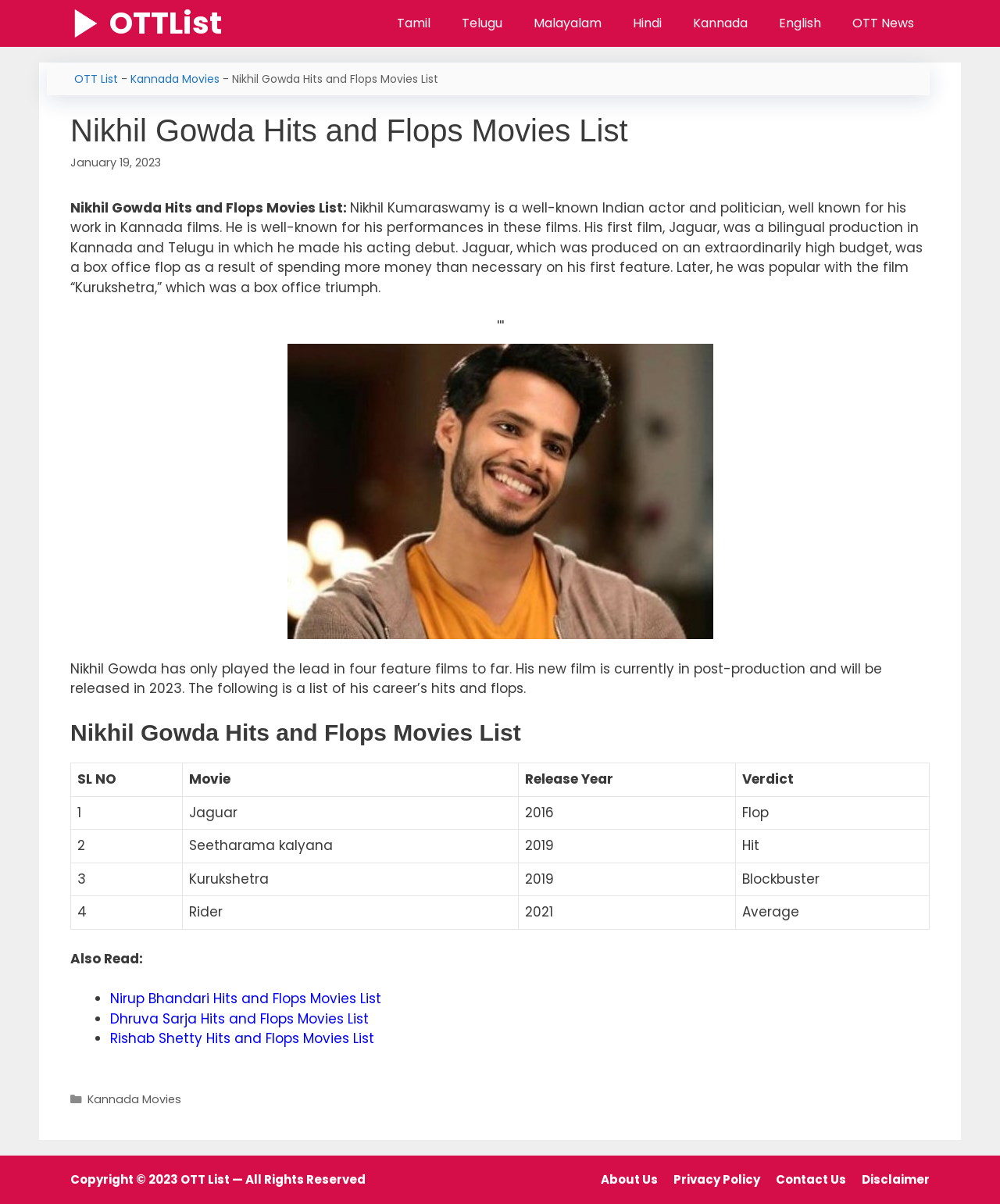Identify the bounding box coordinates for the element you need to click to achieve the following task: "View Kannada Movies". Provide the bounding box coordinates as four float numbers between 0 and 1, in the form [left, top, right, bottom].

[0.13, 0.059, 0.22, 0.072]